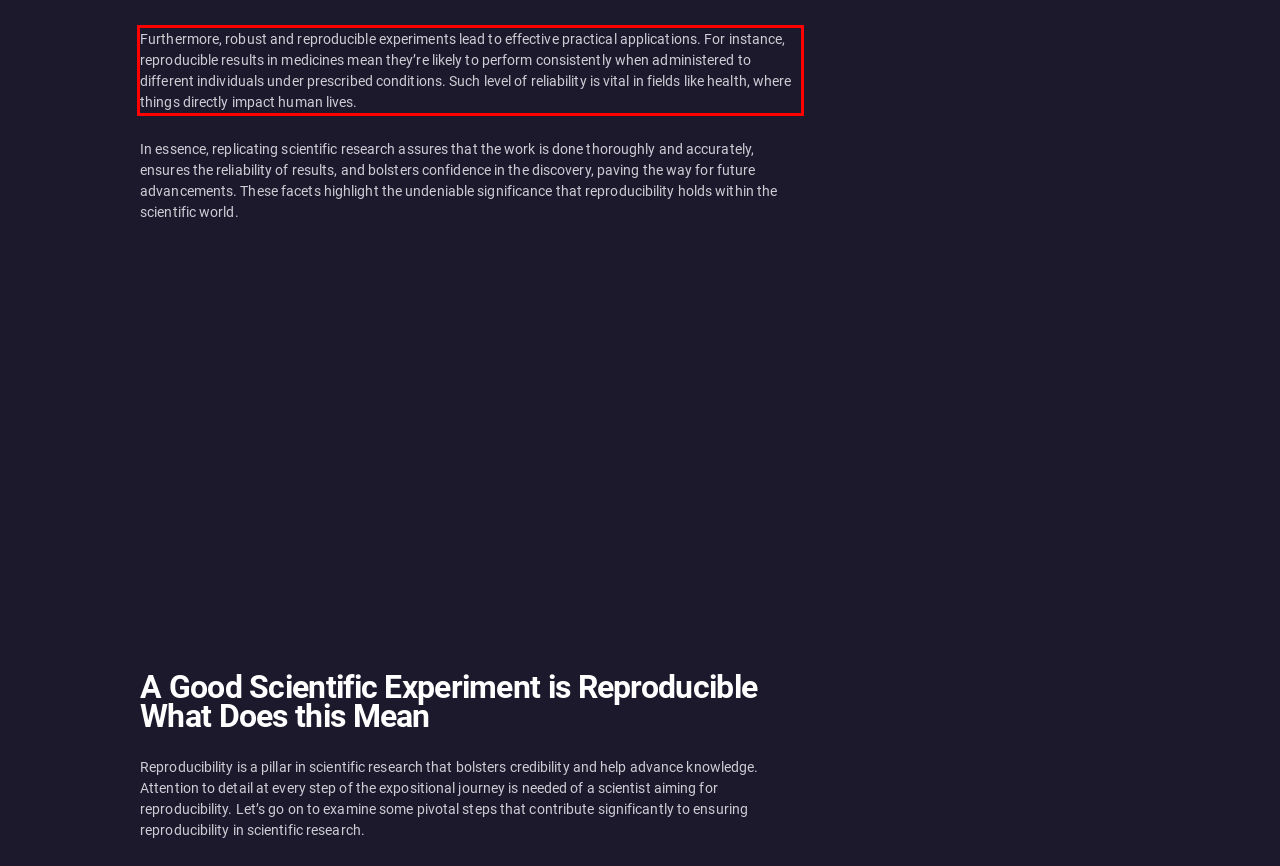You have a screenshot of a webpage with a UI element highlighted by a red bounding box. Use OCR to obtain the text within this highlighted area.

Furthermore, robust and reproducible experiments lead to effective practical applications. For instance, reproducible results in medicines mean they’re likely to perform consistently when administered to different individuals under prescribed conditions. Such level of reliability is vital in fields like health, where things directly impact human lives.